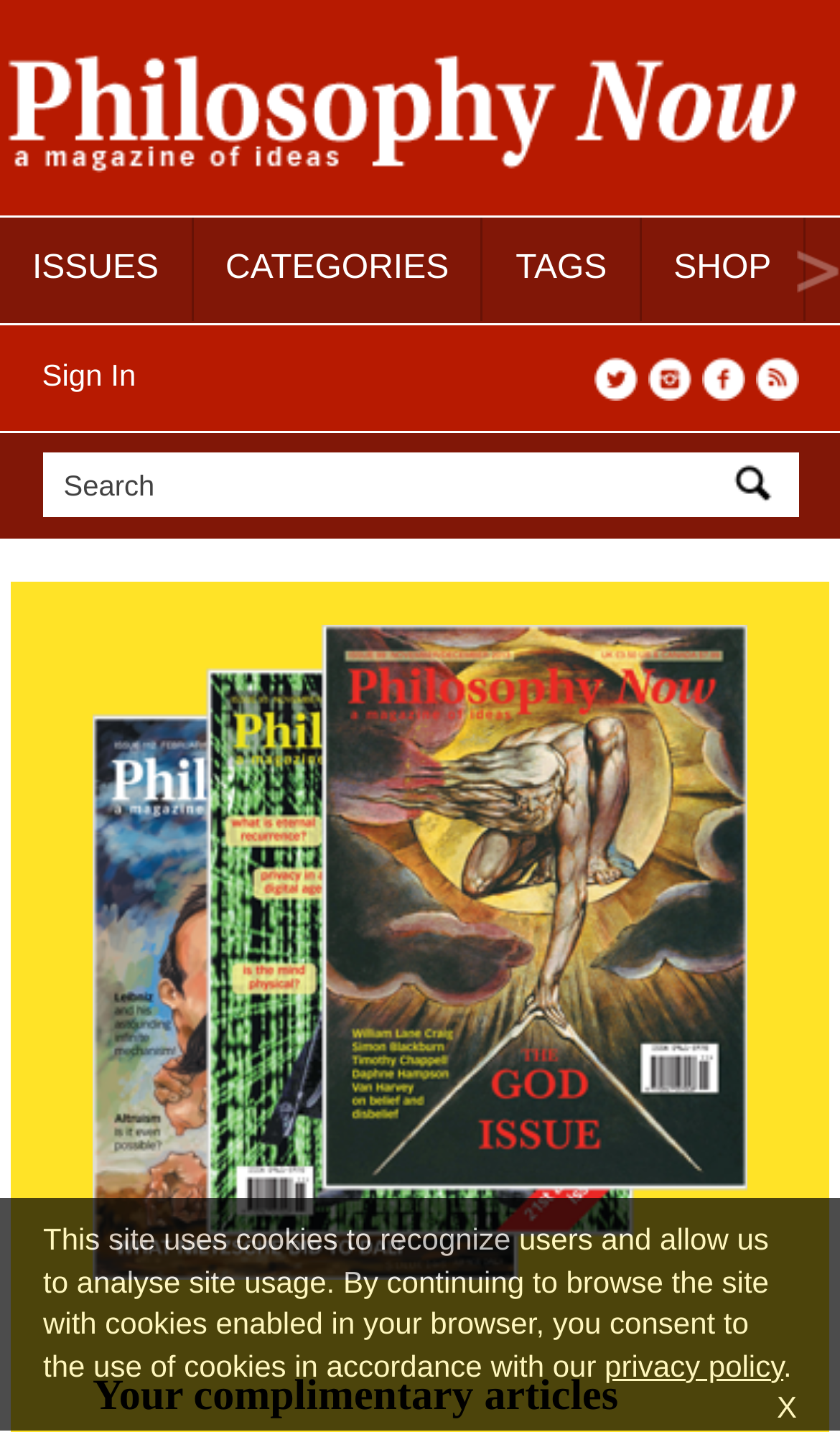What is the name of the magazine?
Based on the image, please offer an in-depth response to the question.

I determined the answer by looking at the top-left corner of the webpage, where I found a link with the text 'Philosophy Now: a magazine of ideas'. This suggests that the webpage is part of a magazine called Philosophy Now.